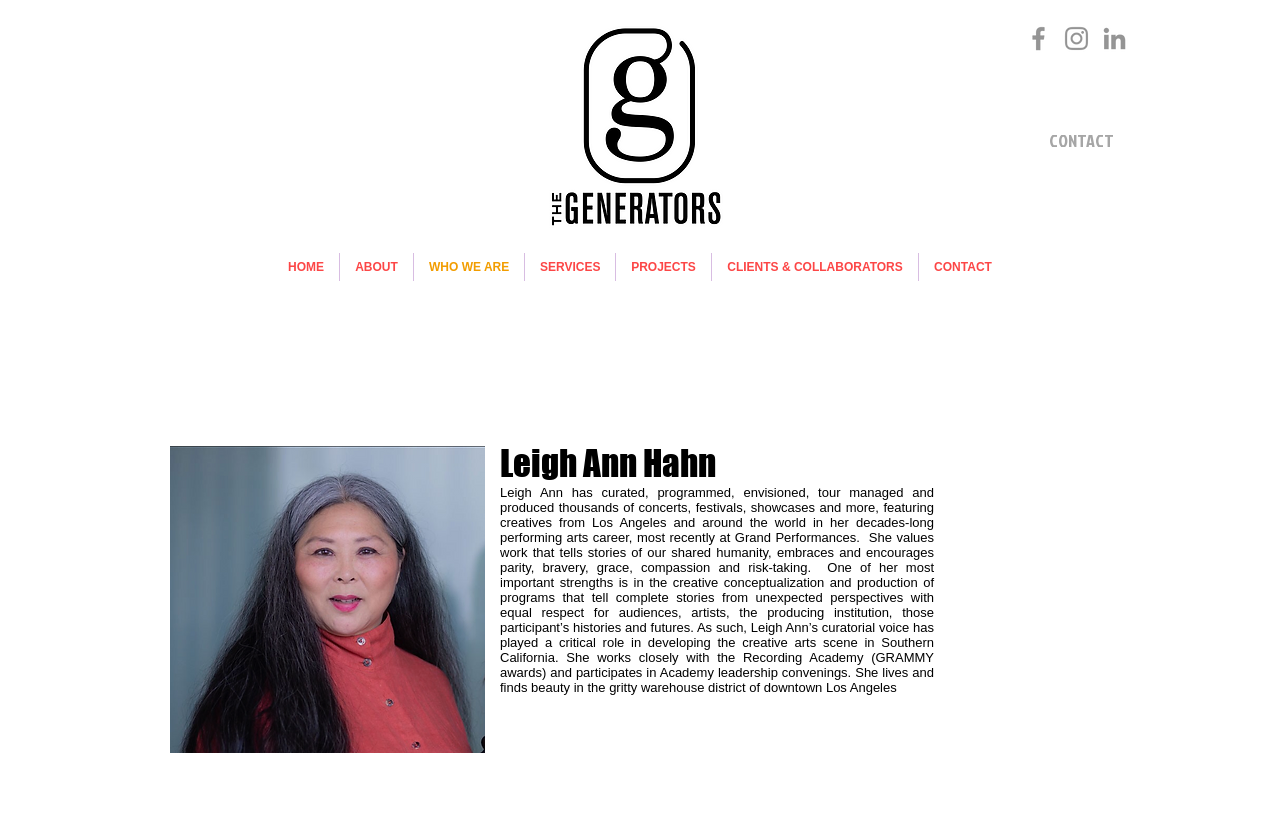Point out the bounding box coordinates of the section to click in order to follow this instruction: "Click on Instagram link".

[0.829, 0.028, 0.853, 0.065]